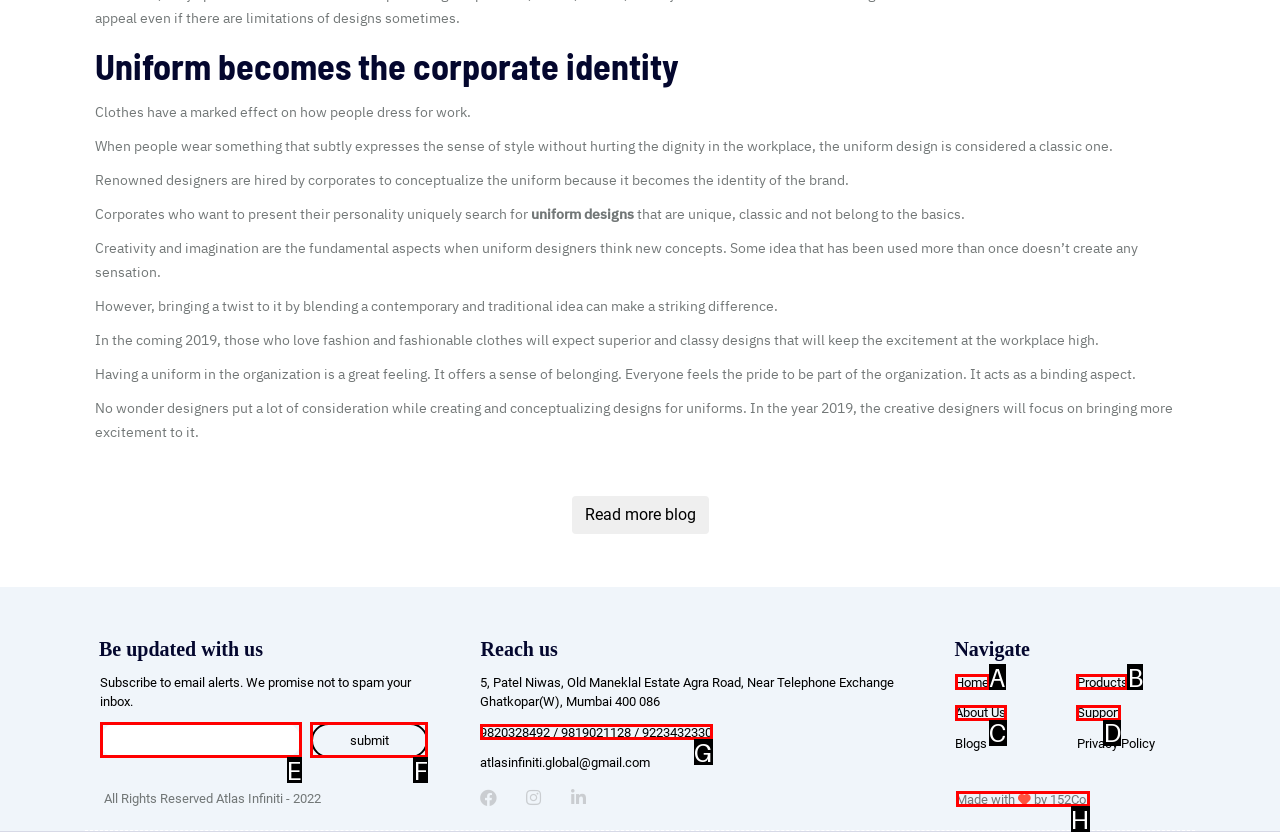Tell me the letter of the option that corresponds to the description: 9820328492 / 9819021128 / 9223432330
Answer using the letter from the given choices directly.

G